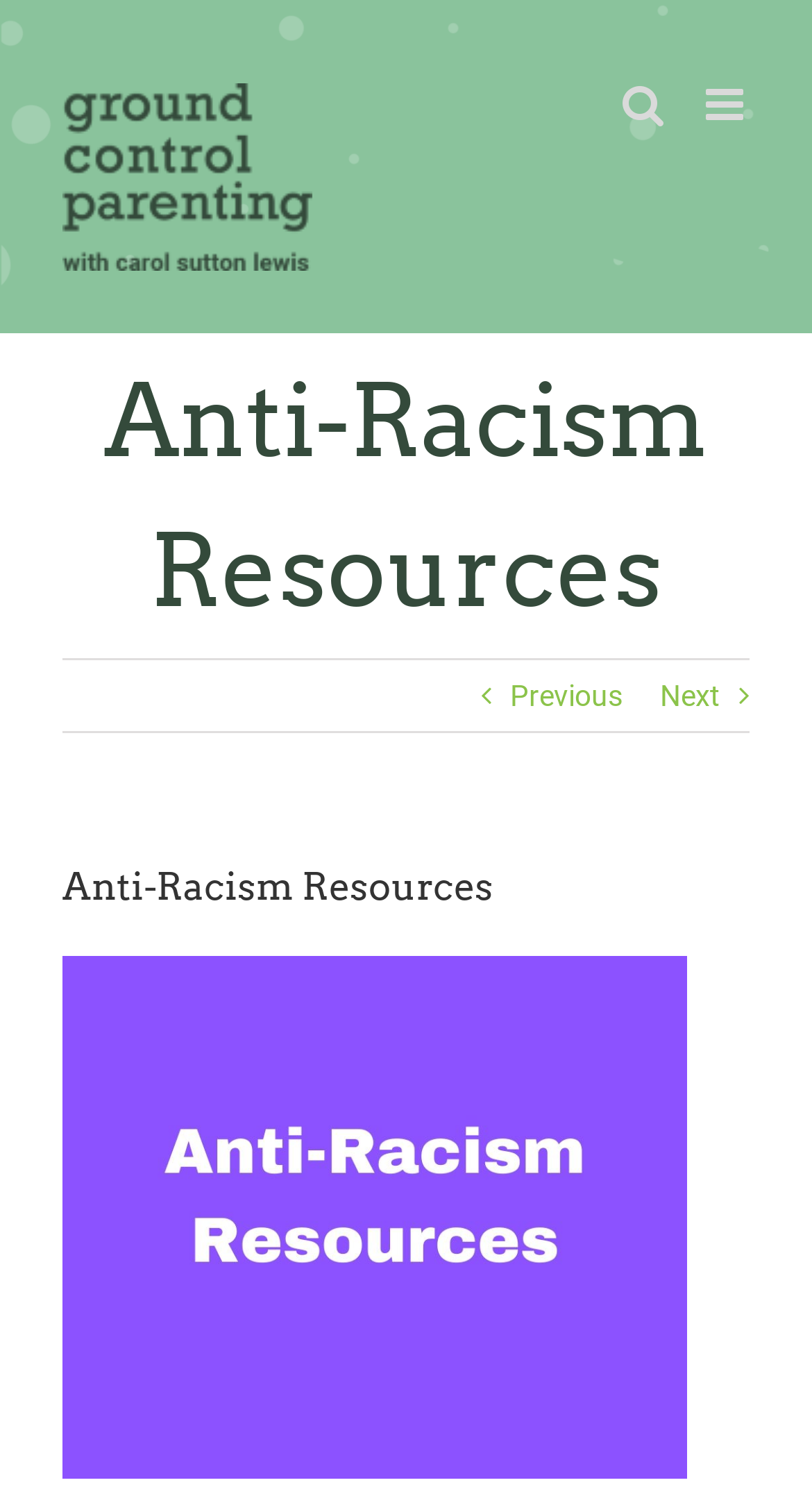Given the content of the image, can you provide a detailed answer to the question?
What is the purpose of the ' Previous' link?

The ' Previous' link is located at the top of the webpage, and it is likely used to navigate to the previous page of the resources or articles.